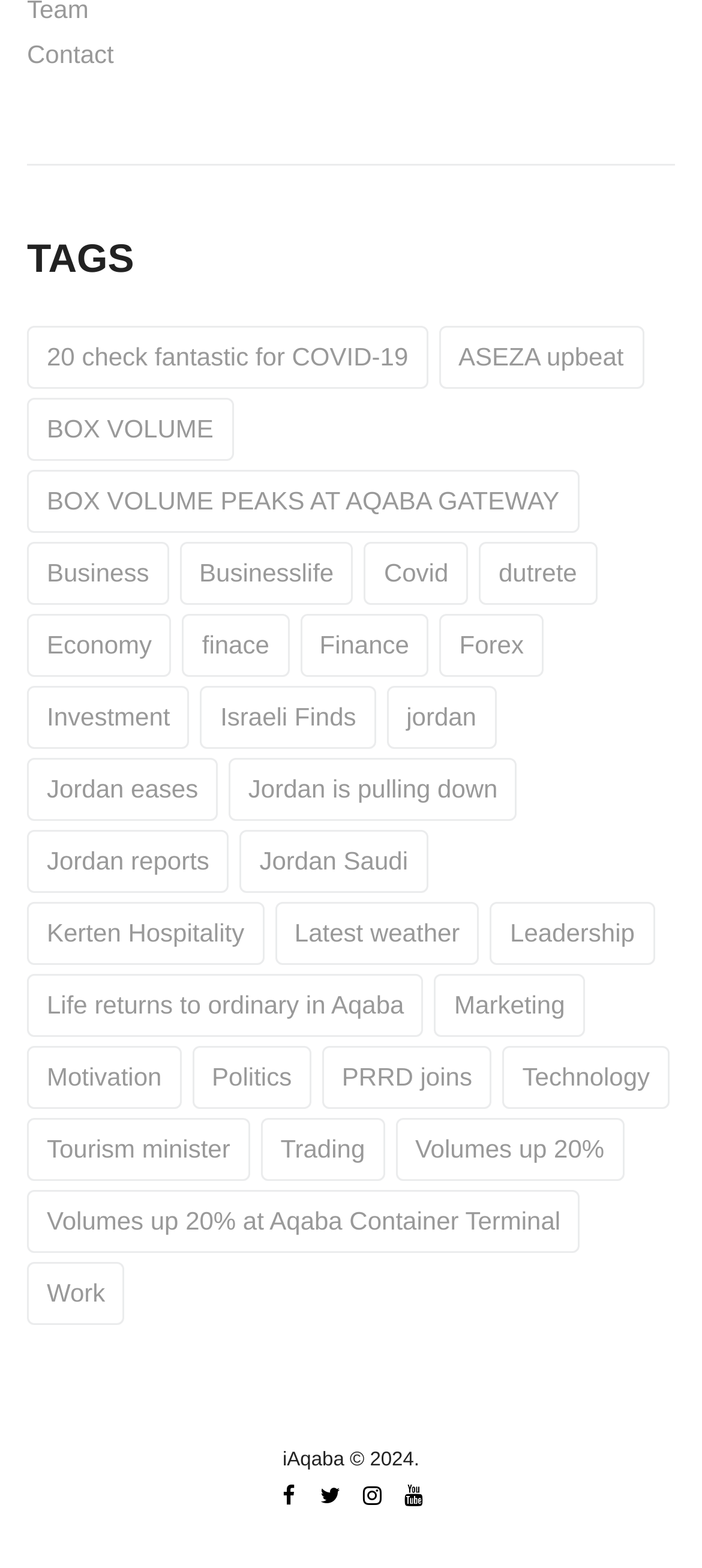Determine the bounding box coordinates of the UI element described below. Use the format (top-left x, top-left y, bottom-right x, bottom-right y) with floating point numbers between 0 and 1: 20 check fantastic for COVID-19

[0.038, 0.208, 0.61, 0.248]